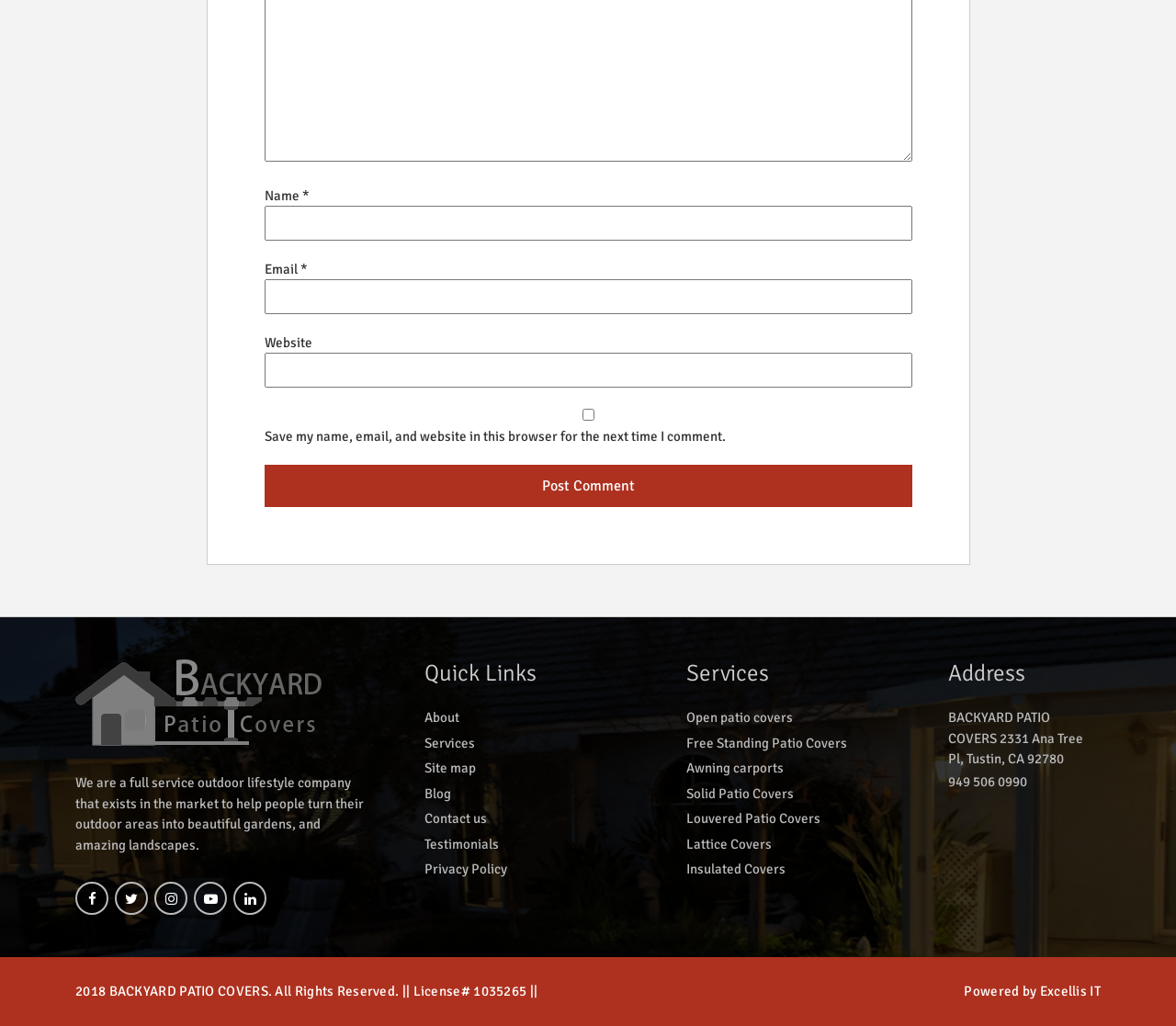Please find the bounding box for the following UI element description. Provide the coordinates in (top-left x, top-left y, bottom-right x, bottom-right y) format, with values between 0 and 1: Blog

[0.361, 0.763, 0.565, 0.784]